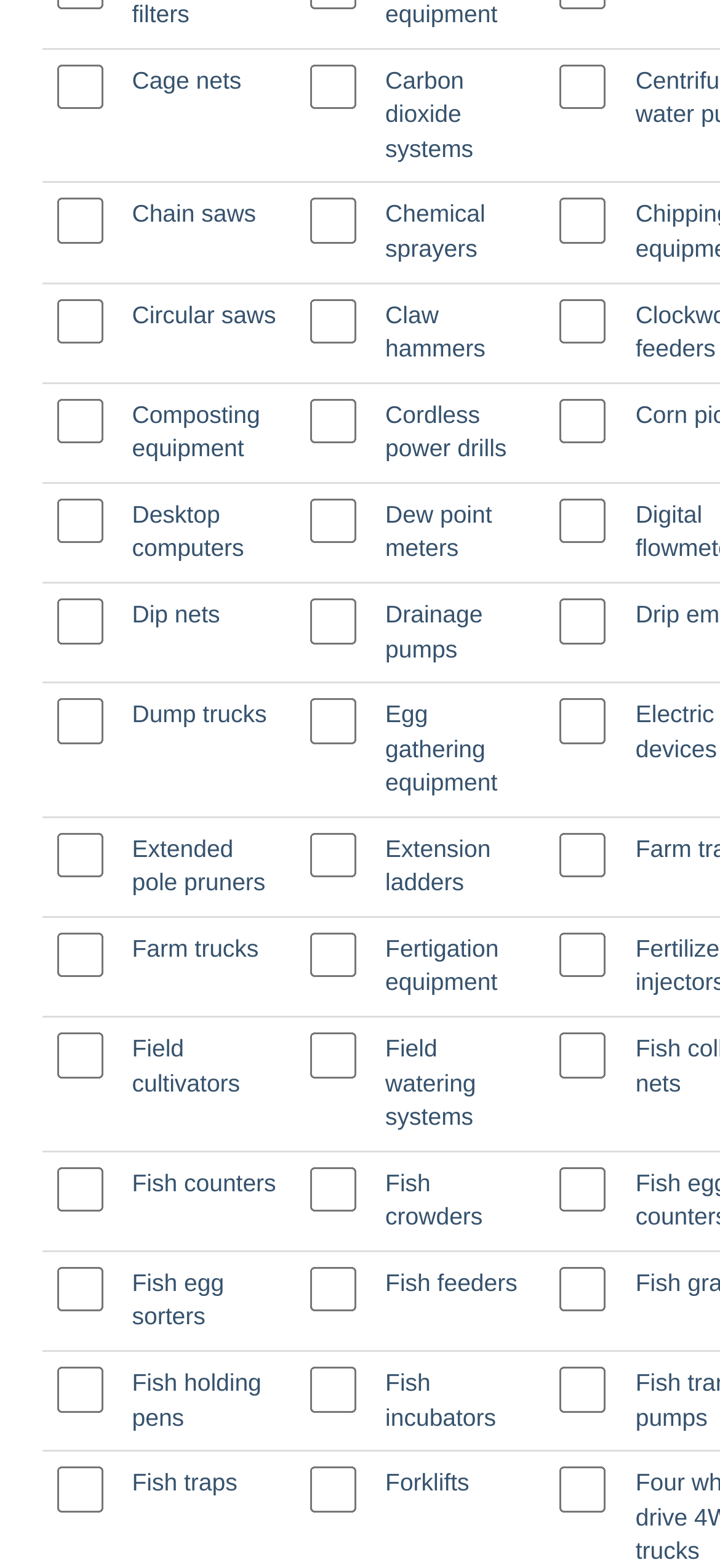Could you provide the bounding box coordinates for the portion of the screen to click to complete this instruction: "go to Department Archives"?

None